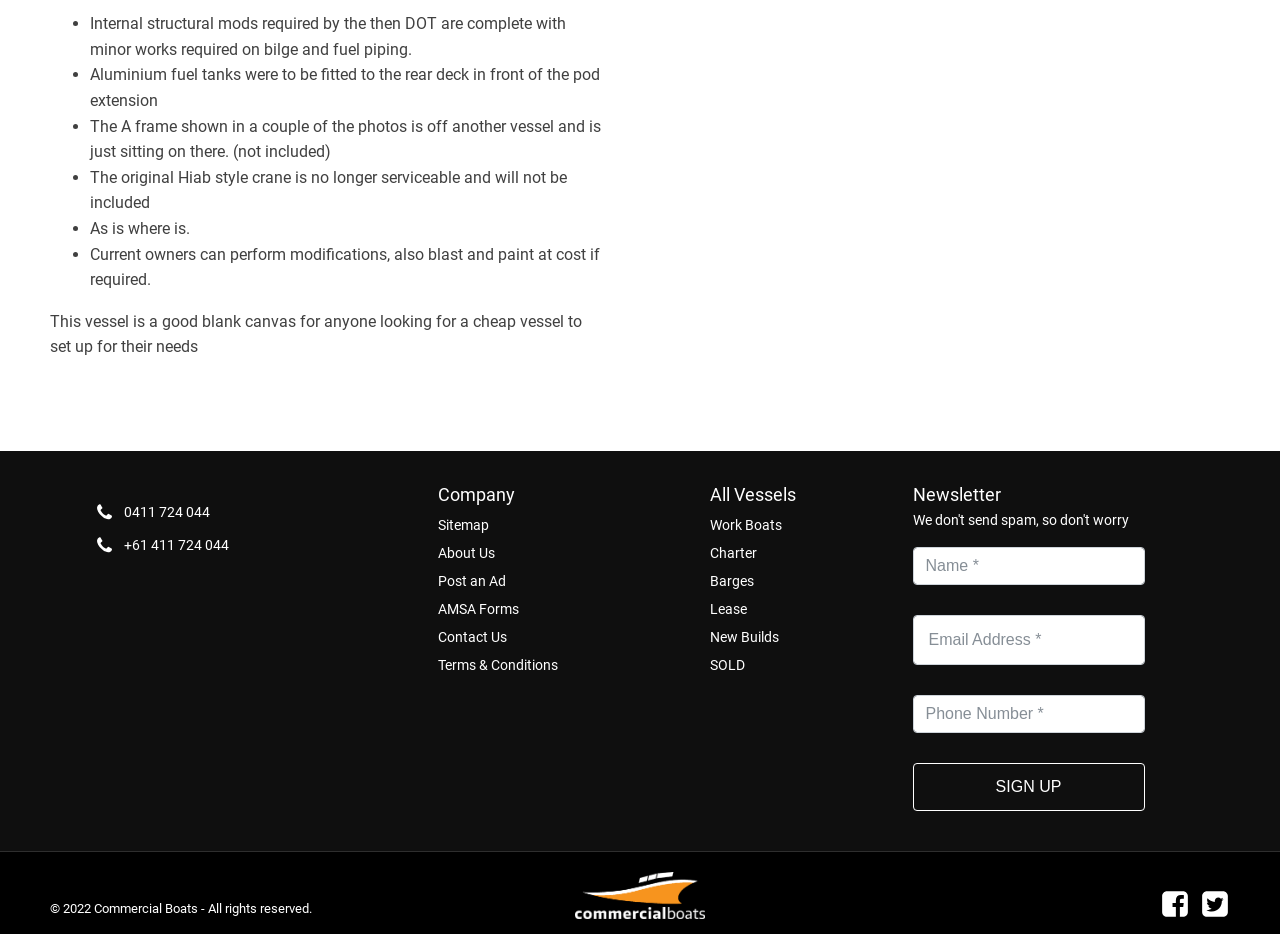Determine the bounding box coordinates in the format (top-left x, top-left y, bottom-right x, bottom-right y). Ensure all values are floating point numbers between 0 and 1. Identify the bounding box of the UI element described by: Turkey visa for Central African

None